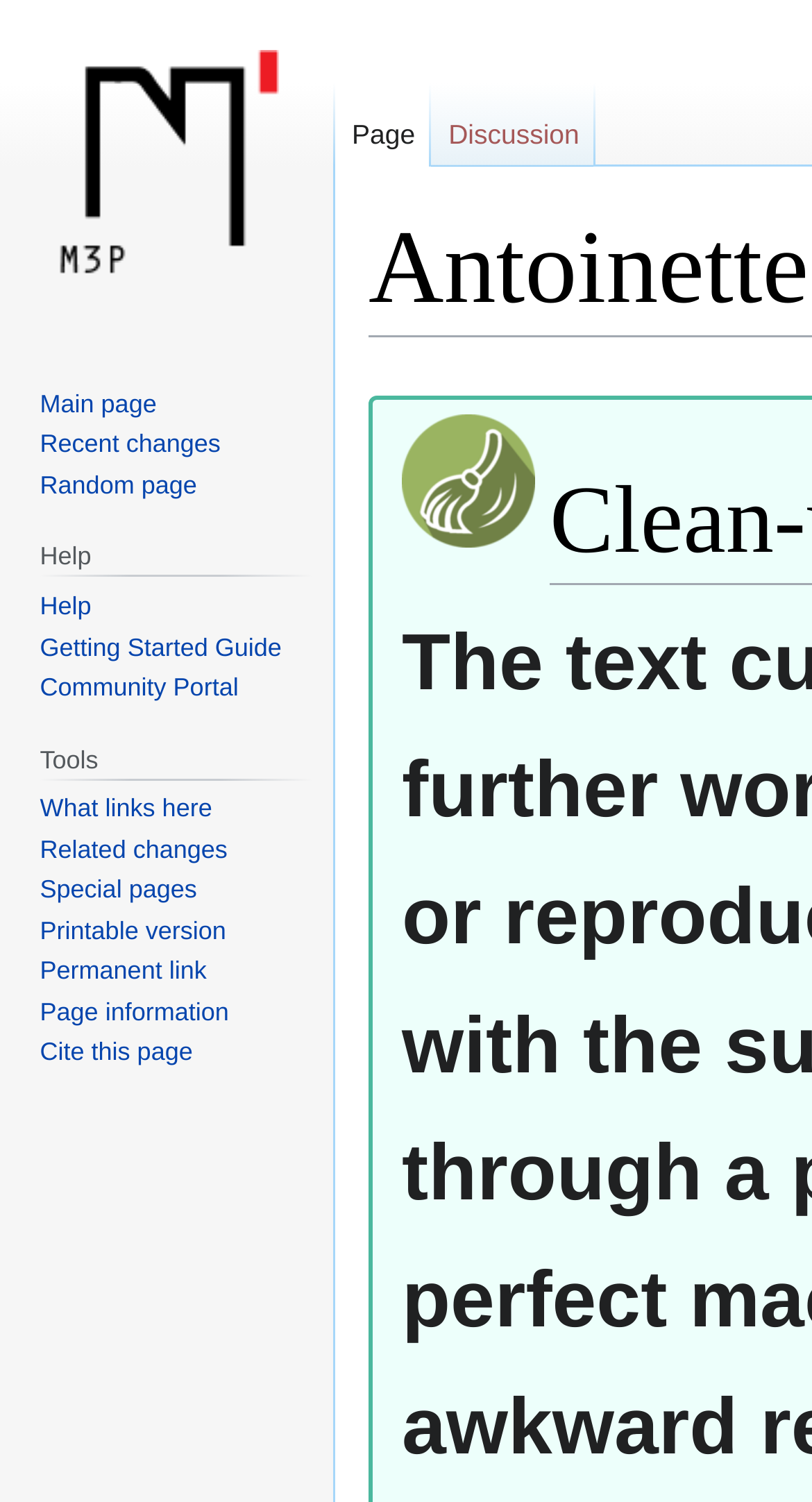Locate the bounding box of the UI element based on this description: "title="Visit the main page"". Provide four float numbers between 0 and 1 as [left, top, right, bottom].

[0.0, 0.0, 0.41, 0.222]